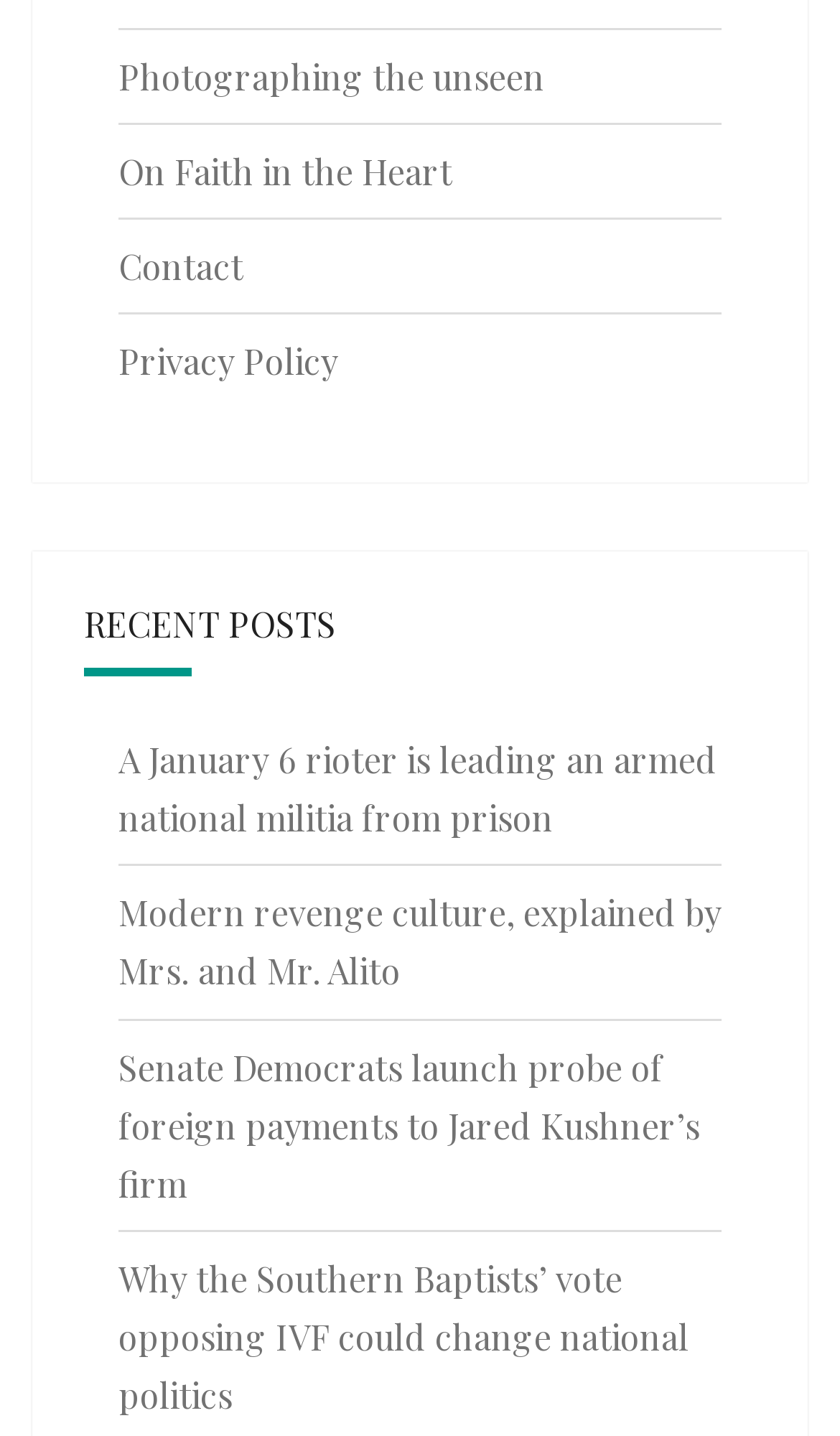By analyzing the image, answer the following question with a detailed response: What is the second link from the top?

After identifying the first link 'Photographing the unseen', I found the second link from the top is 'On Faith in the Heart' with a bounding box coordinate of [0.141, 0.104, 0.538, 0.135].